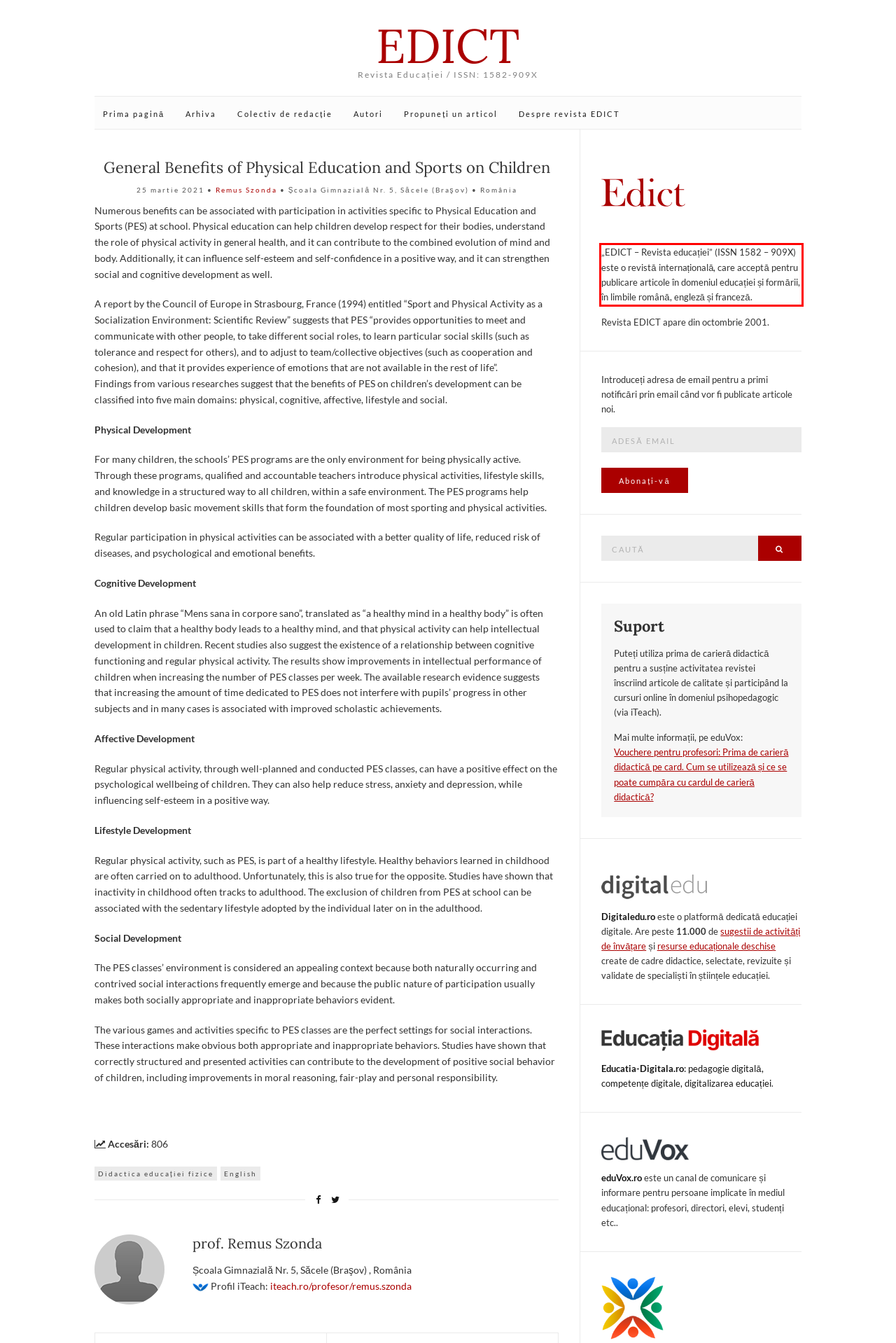The screenshot provided shows a webpage with a red bounding box. Apply OCR to the text within this red bounding box and provide the extracted content.

„EDICT – Revista educației” (ISSN 1582 – 909X) este o revistă internațională, care acceptă pentru publicare articole în domeniul educației și formării, în limbile română, engleză și franceză.